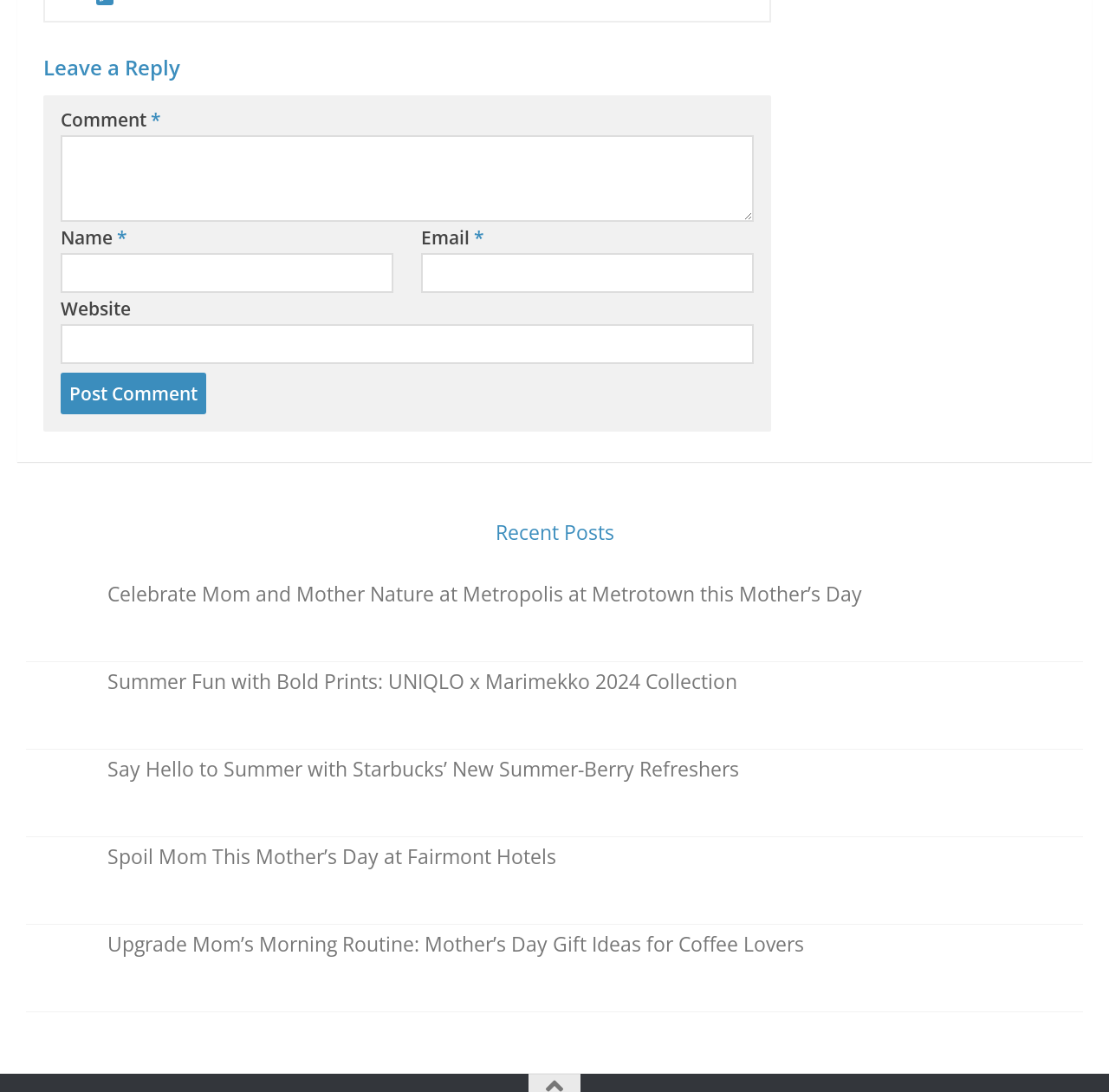How many textboxes are there in total on the webpage?
Please answer the question with a single word or phrase, referencing the image.

4